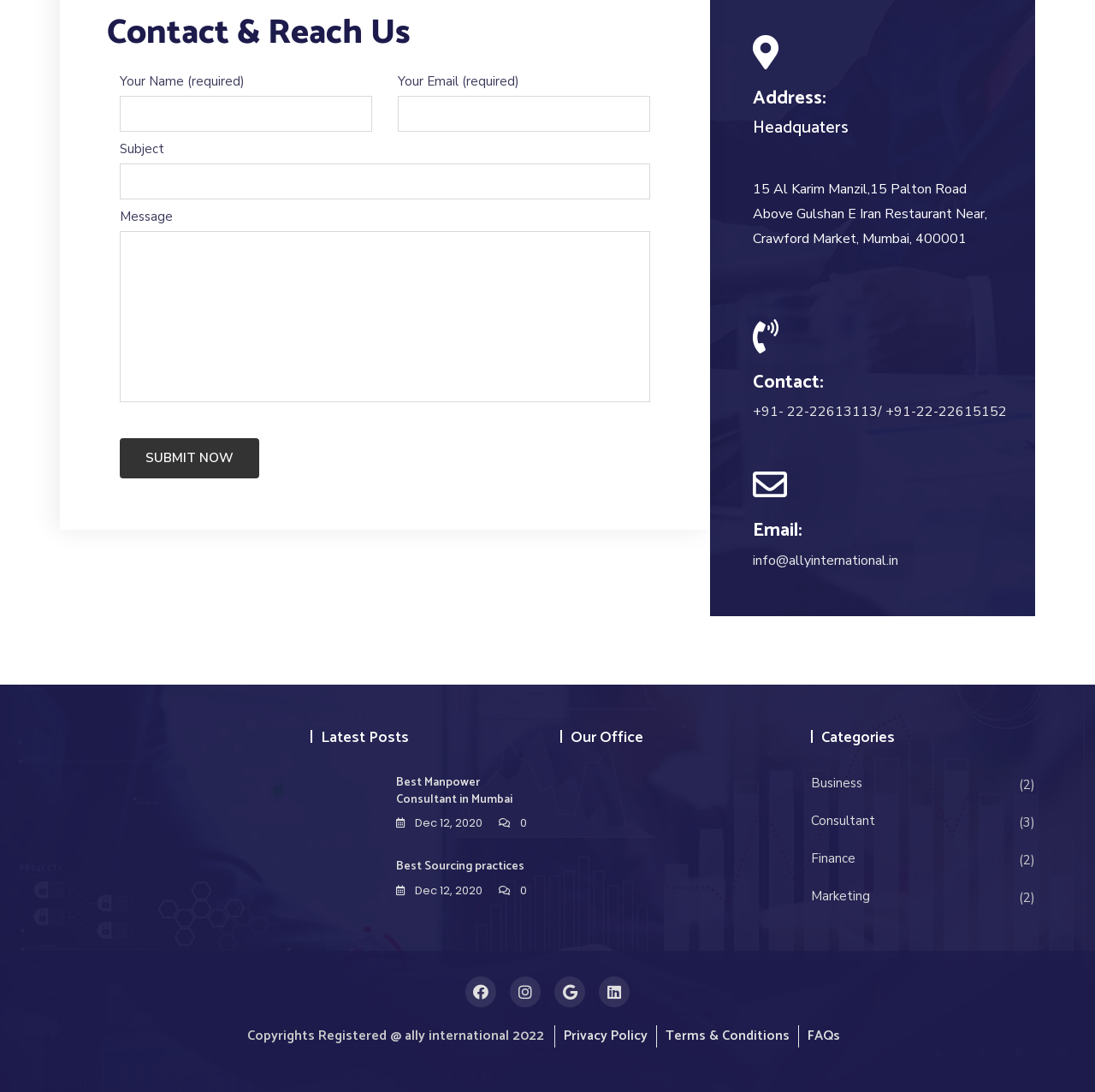Answer this question using a single word or a brief phrase:
How many categories are listed?

4